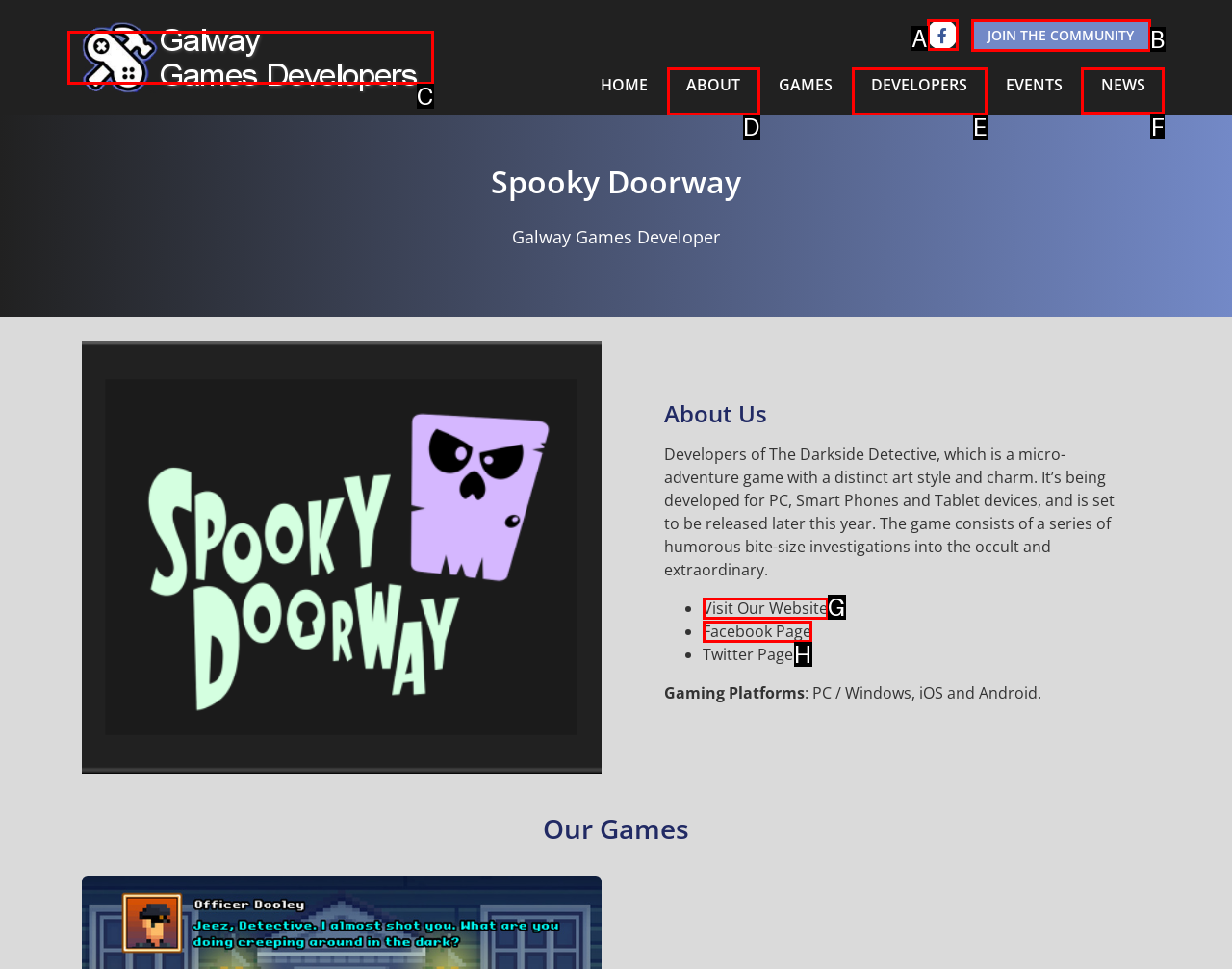Point out the option that needs to be clicked to fulfill the following instruction: Check the news
Answer with the letter of the appropriate choice from the listed options.

F